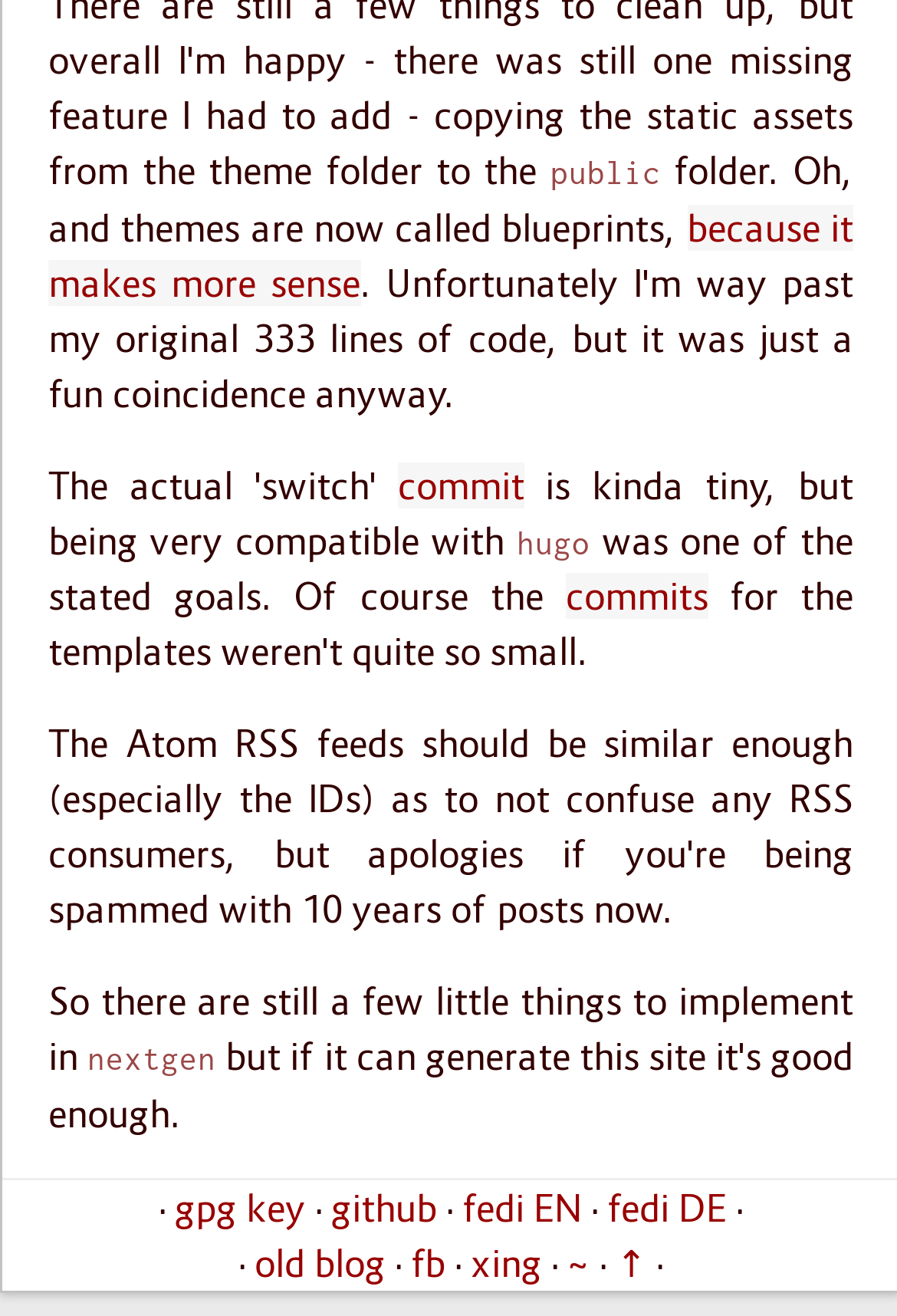From the element description gpg key, predict the bounding box coordinates of the UI element. The coordinates must be specified in the format (top-left x, top-left y, bottom-right x, bottom-right y) and should be within the 0 to 1 range.

[0.195, 0.9, 0.341, 0.935]